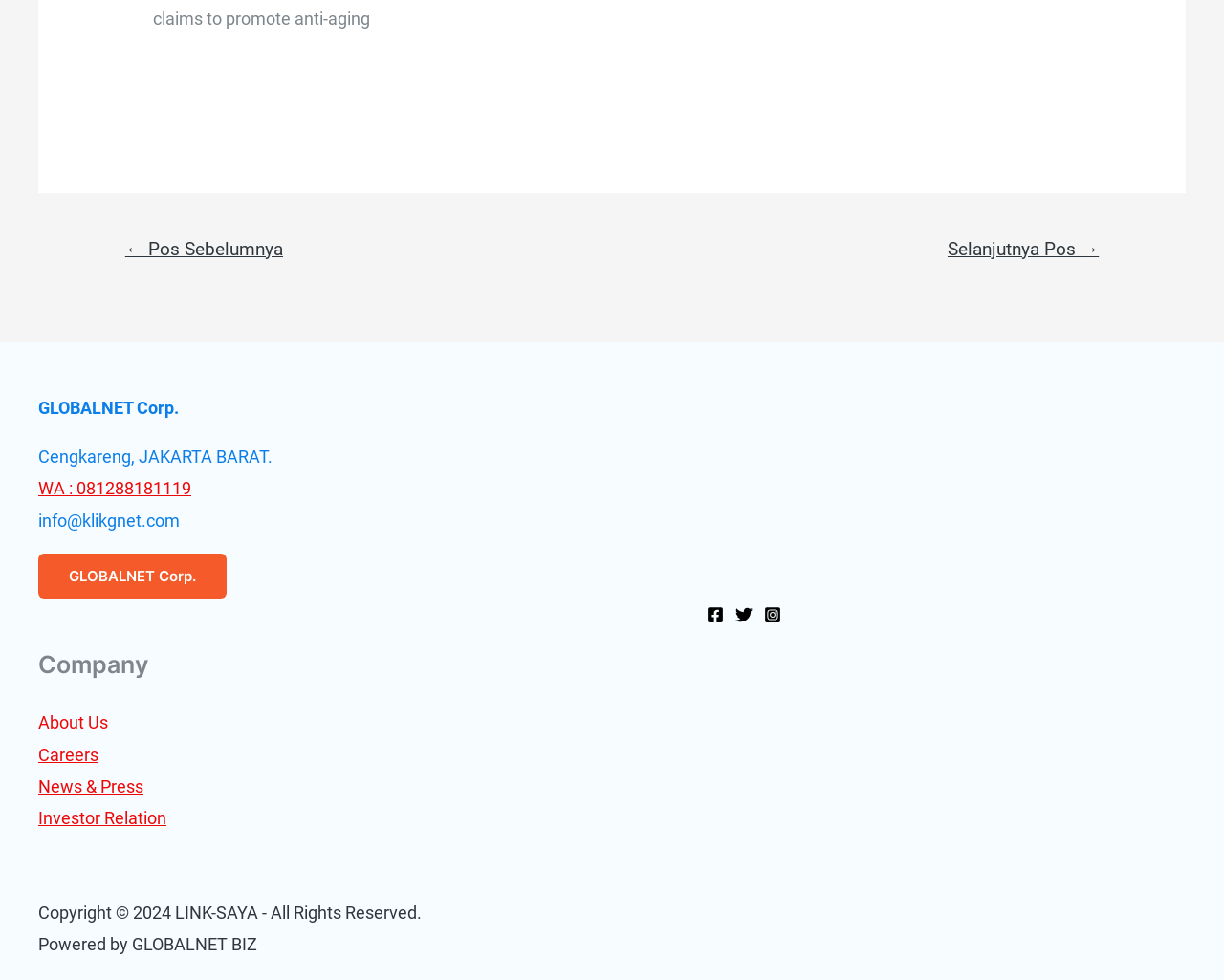Find the bounding box coordinates for the area you need to click to carry out the instruction: "visit about us page". The coordinates should be four float numbers between 0 and 1, indicated as [left, top, right, bottom].

[0.031, 0.727, 0.088, 0.747]